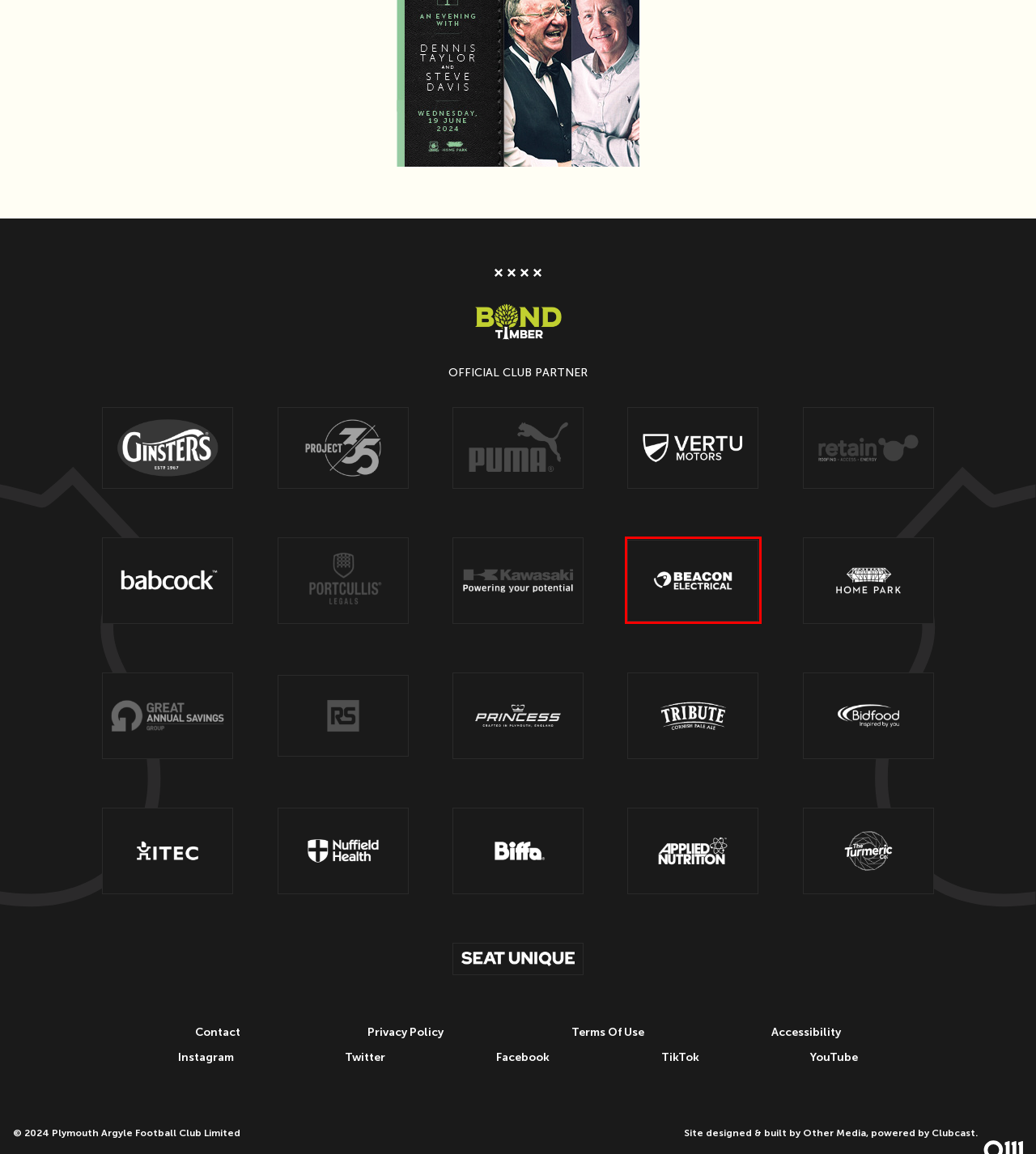Examine the screenshot of the webpage, which has a red bounding box around a UI element. Select the webpage description that best fits the new webpage after the element inside the red bounding box is clicked. Here are the choices:
A. Project 35 | Plymouth Argyle - PAFC
B. Gym in Plymouth, Fitness & Wellbeing, PL4 0LG | Nuffield Health
C. Trusted Workplace Tech Experts - ITEC
D. Clubcast : Other Media
E. Industrial Solutions & Electrical Components | RS
F. Beacon Electrical - Independent Electricals In the South West
G. Kawasaki Precision Machinery – Powering your potential
H. PUMA.com | Apparel, Shoes and Accessories | PUMA

F